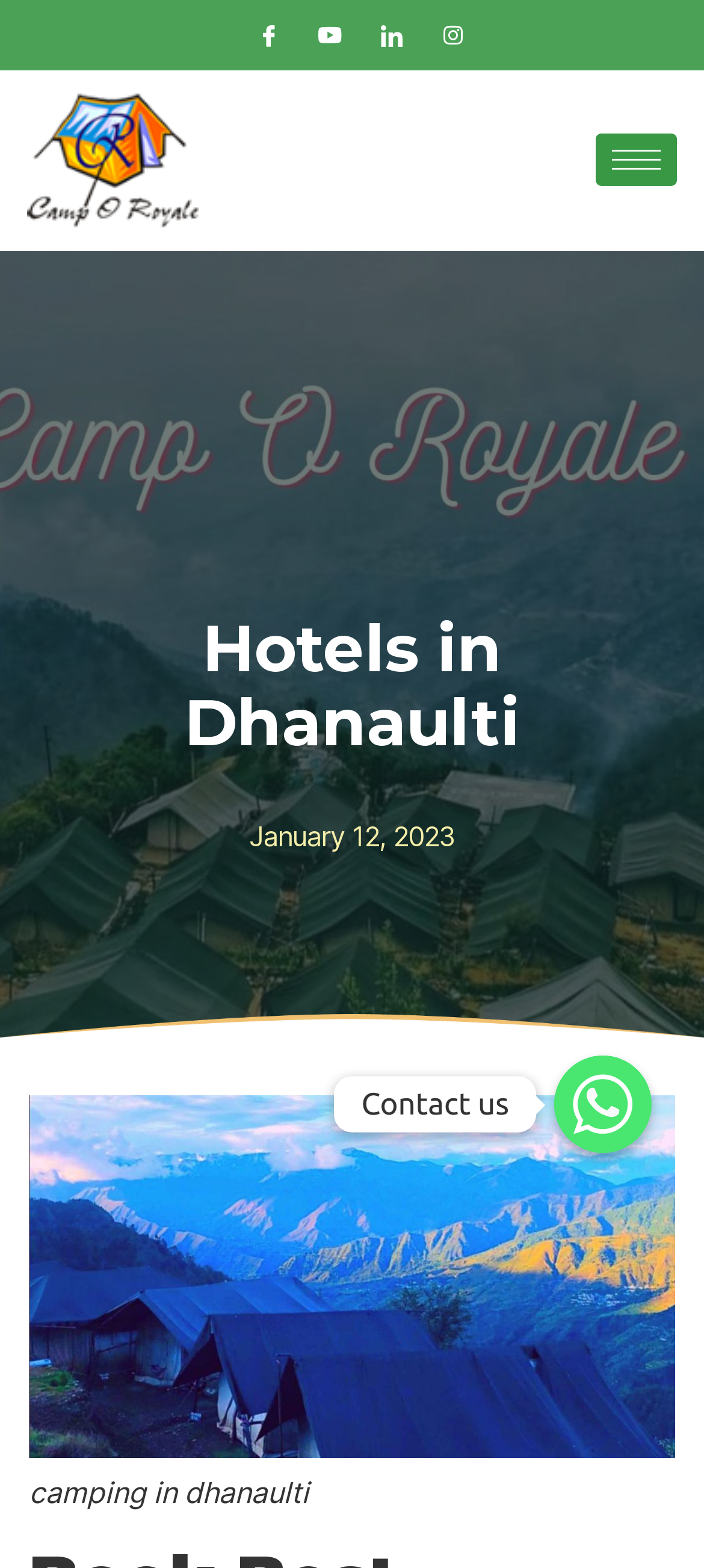Answer the question below with a single word or a brief phrase: 
What is the purpose of the button at the top right?

Unknown